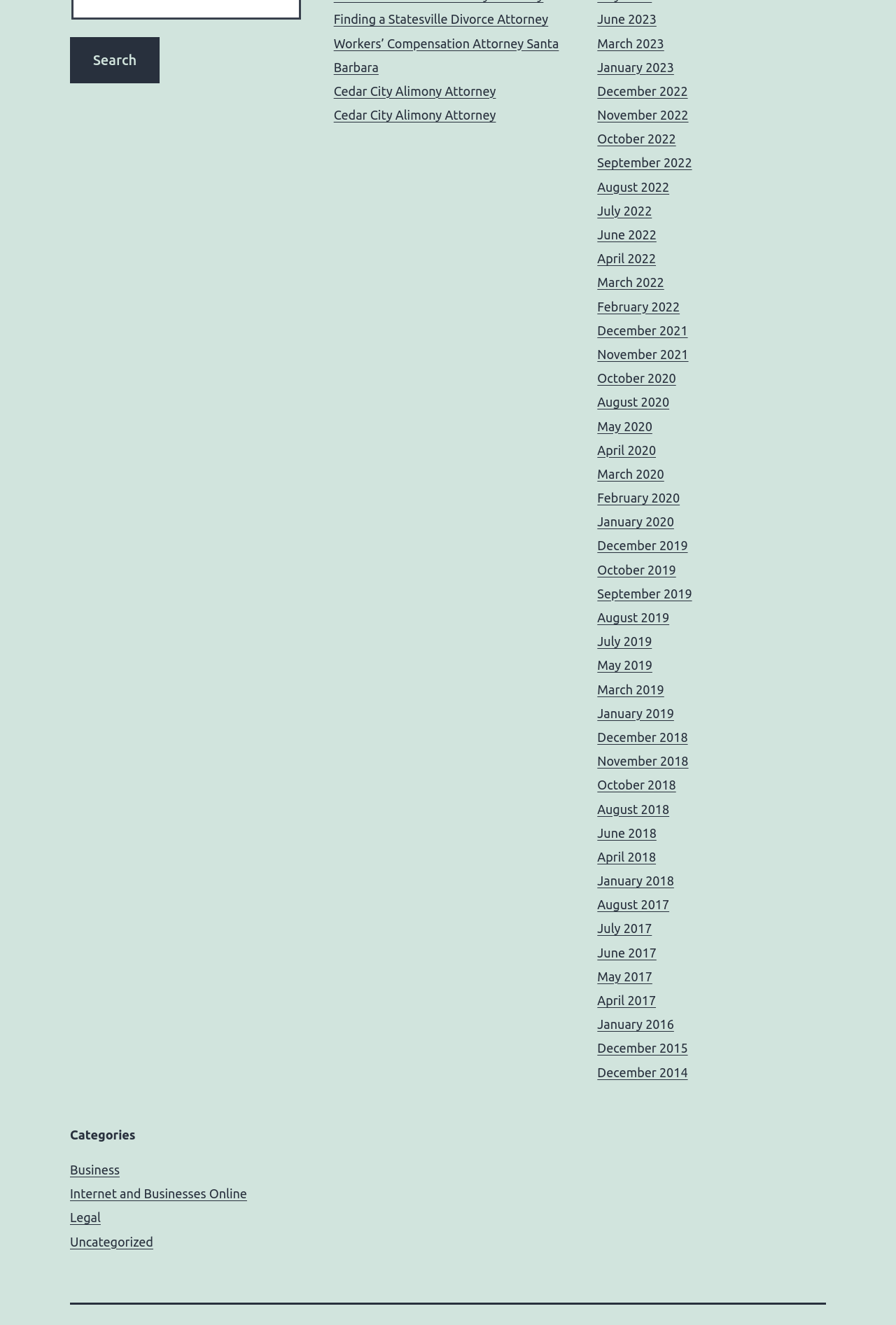What categories are listed on the webpage?
Please give a detailed and elaborate explanation in response to the question.

The webpage lists four categories: Business, Internet and Businesses Online, Legal, and Uncategorized, which suggests that the website is organized by topic or theme.